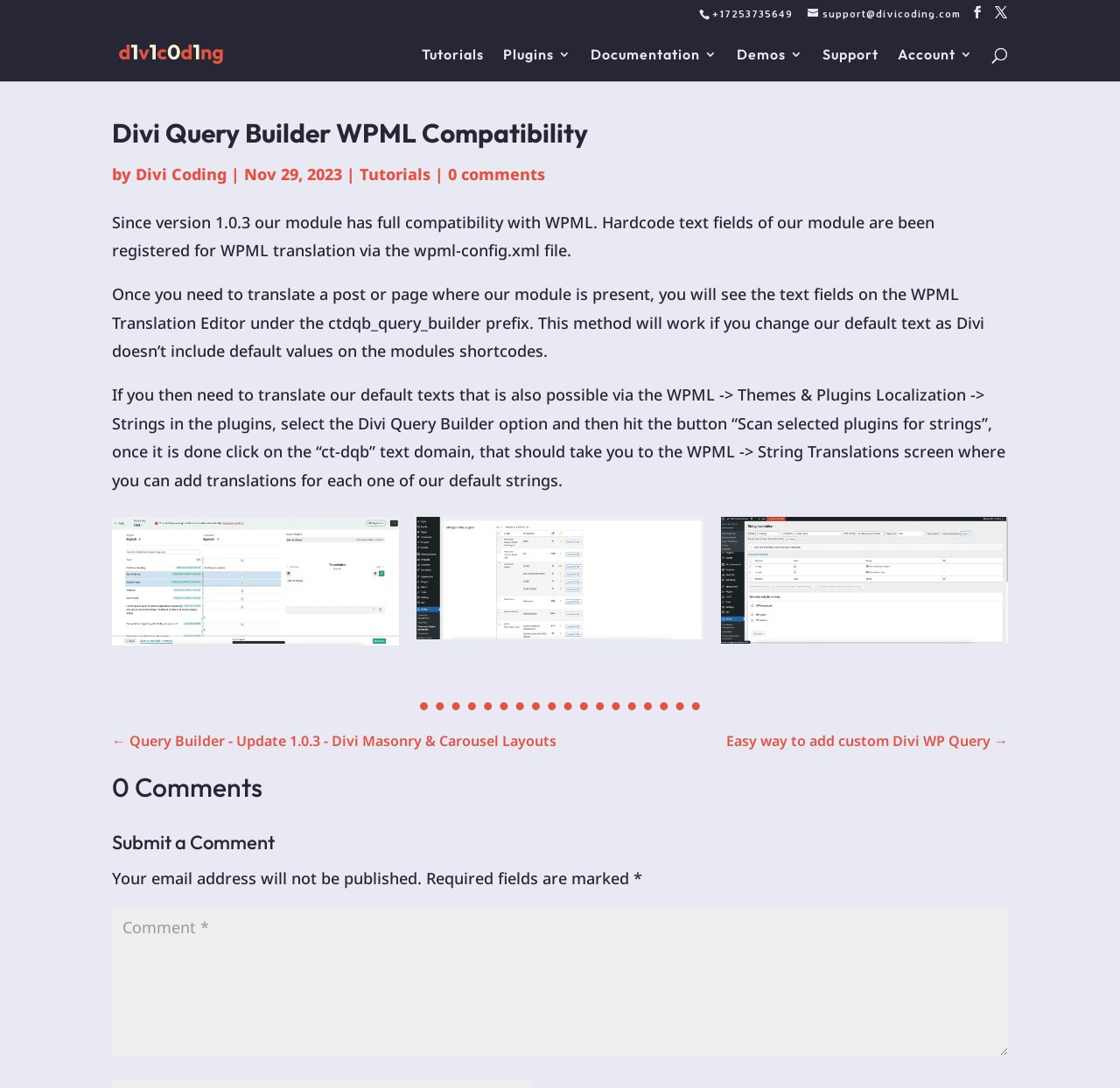Please determine the main heading text of this webpage.

Divi Query Builder WPML Compatibility